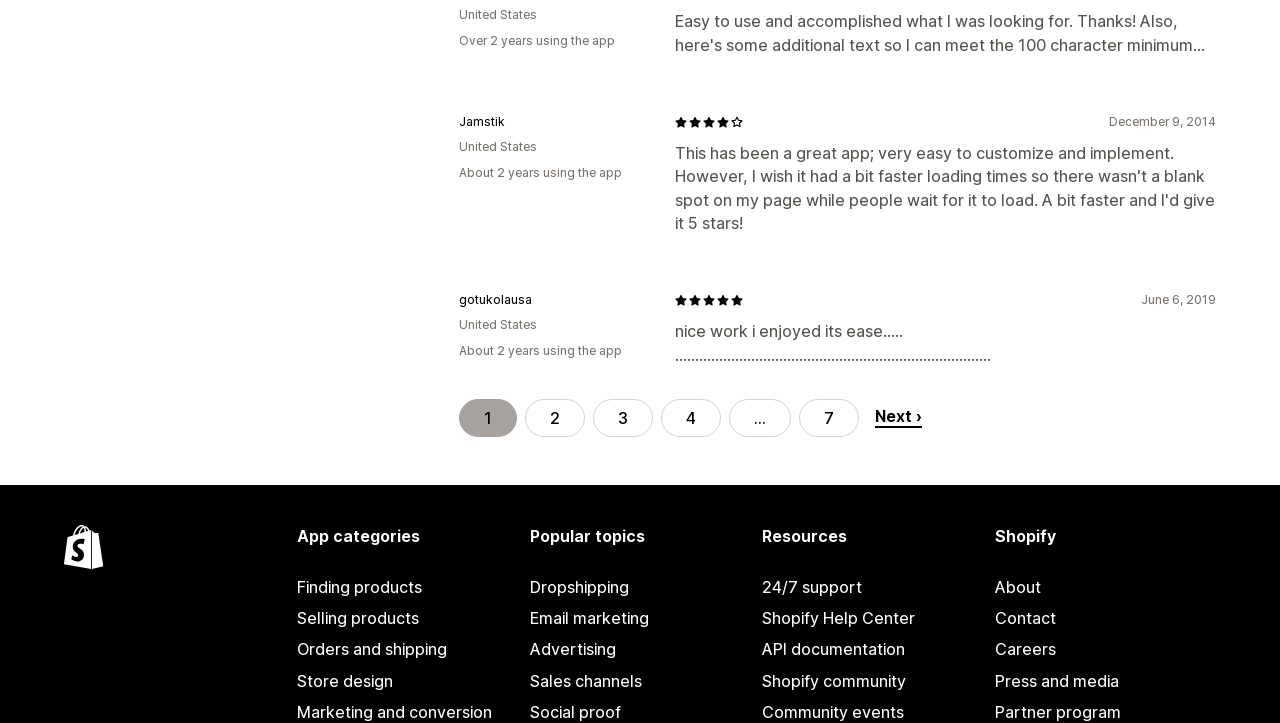Locate the bounding box coordinates of the clickable area needed to fulfill the instruction: "Get 24/7 support".

[0.596, 0.791, 0.768, 0.834]